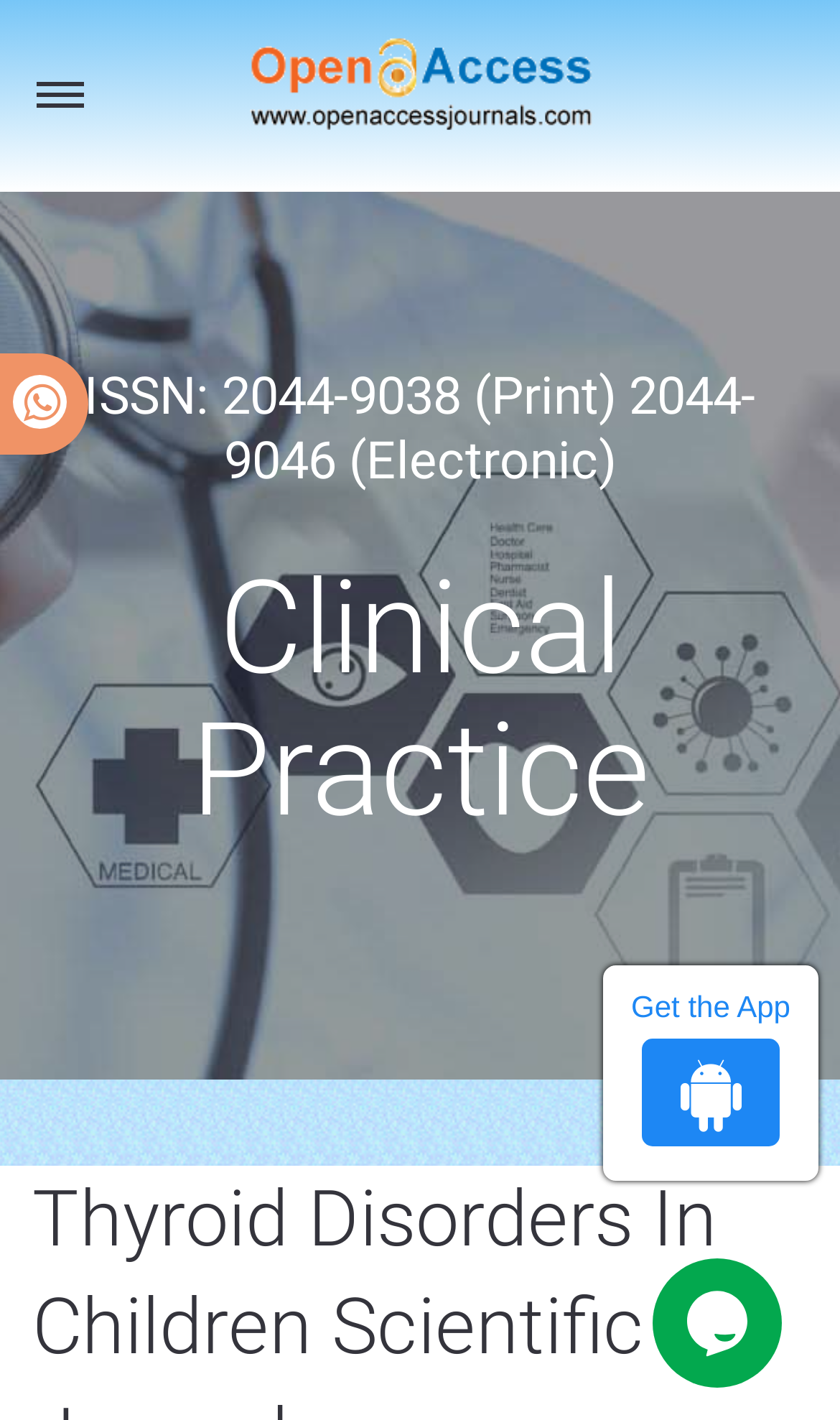Using the format (top-left x, top-left y, bottom-right x, bottom-right y), and given the element description, identify the bounding box coordinates within the screenshot: Toggle navigation

[0.038, 0.049, 0.103, 0.086]